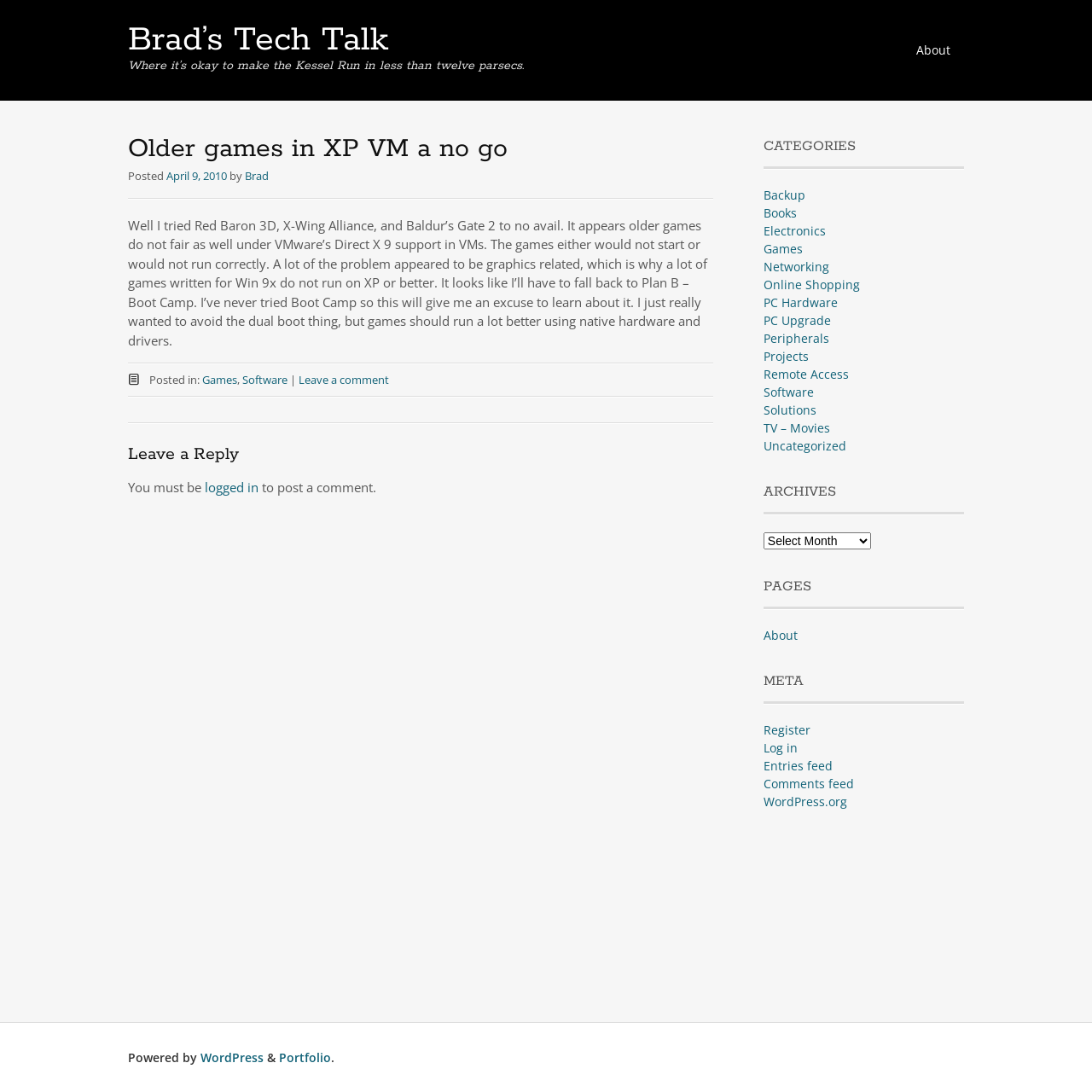Please identify the bounding box coordinates of the clickable element to fulfill the following instruction: "Search for something". The coordinates should be four float numbers between 0 and 1, i.e., [left, top, right, bottom].

None